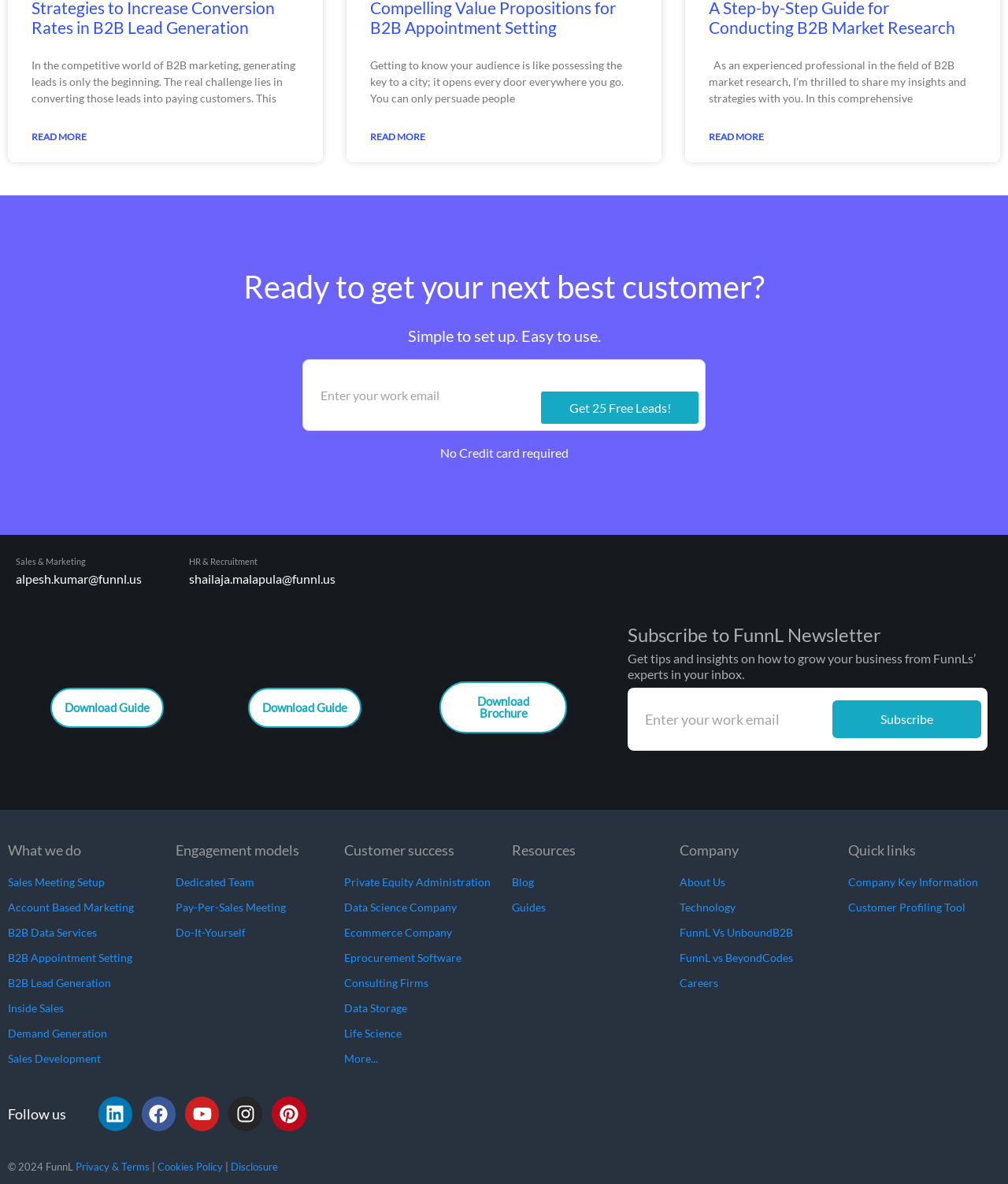Provide the bounding box coordinates of the area you need to click to execute the following instruction: "Follow FunnL on Linkedin".

[0.097, 0.926, 0.131, 0.955]